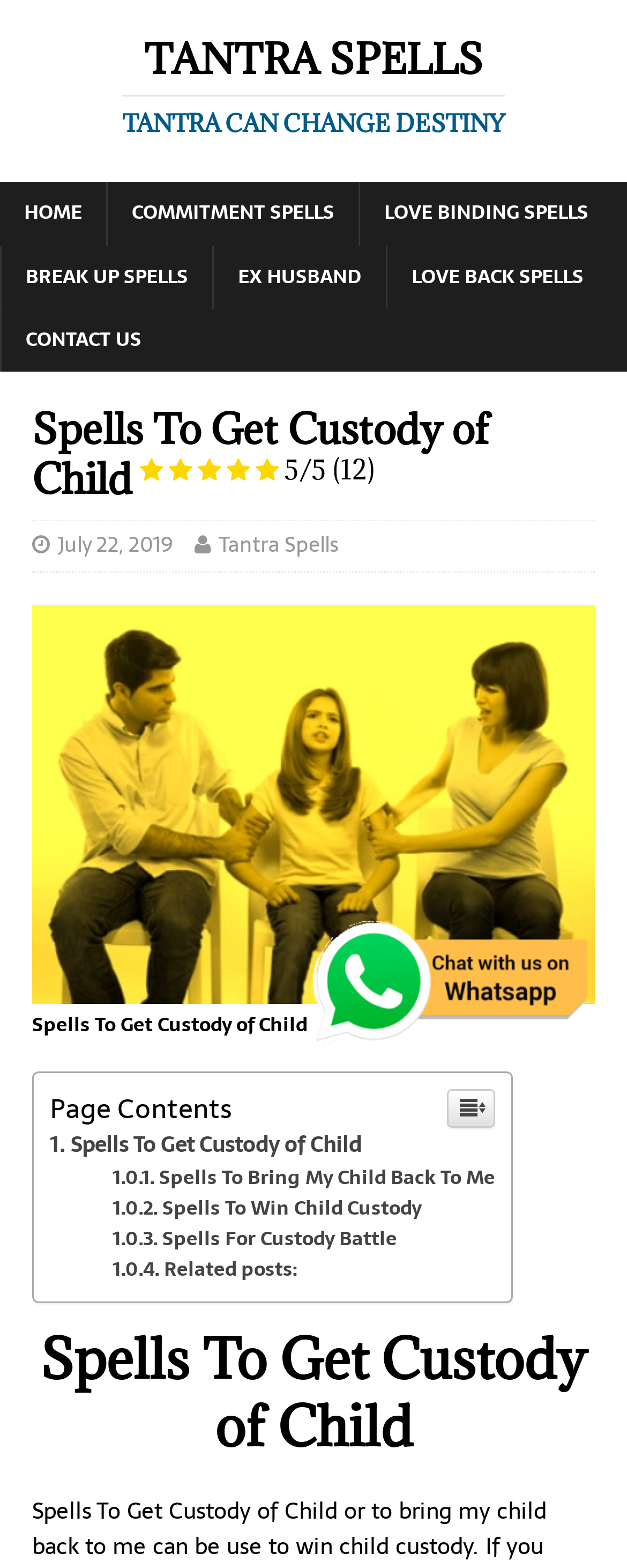Please answer the following question using a single word or phrase: 
How many links are there in the top navigation bar?

6